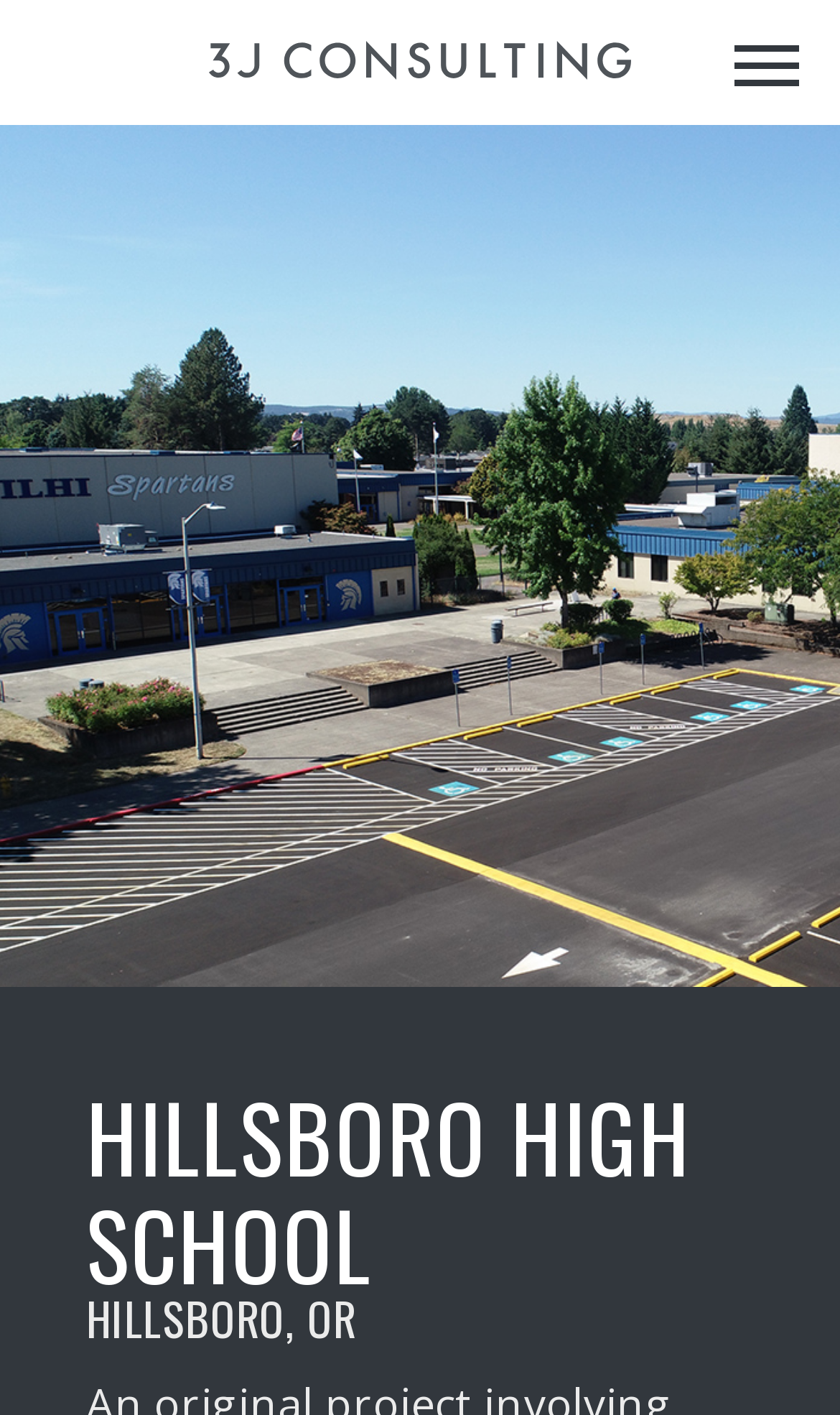Extract the main title from the webpage and generate its text.

HILLSBORO HIGH SCHOOL